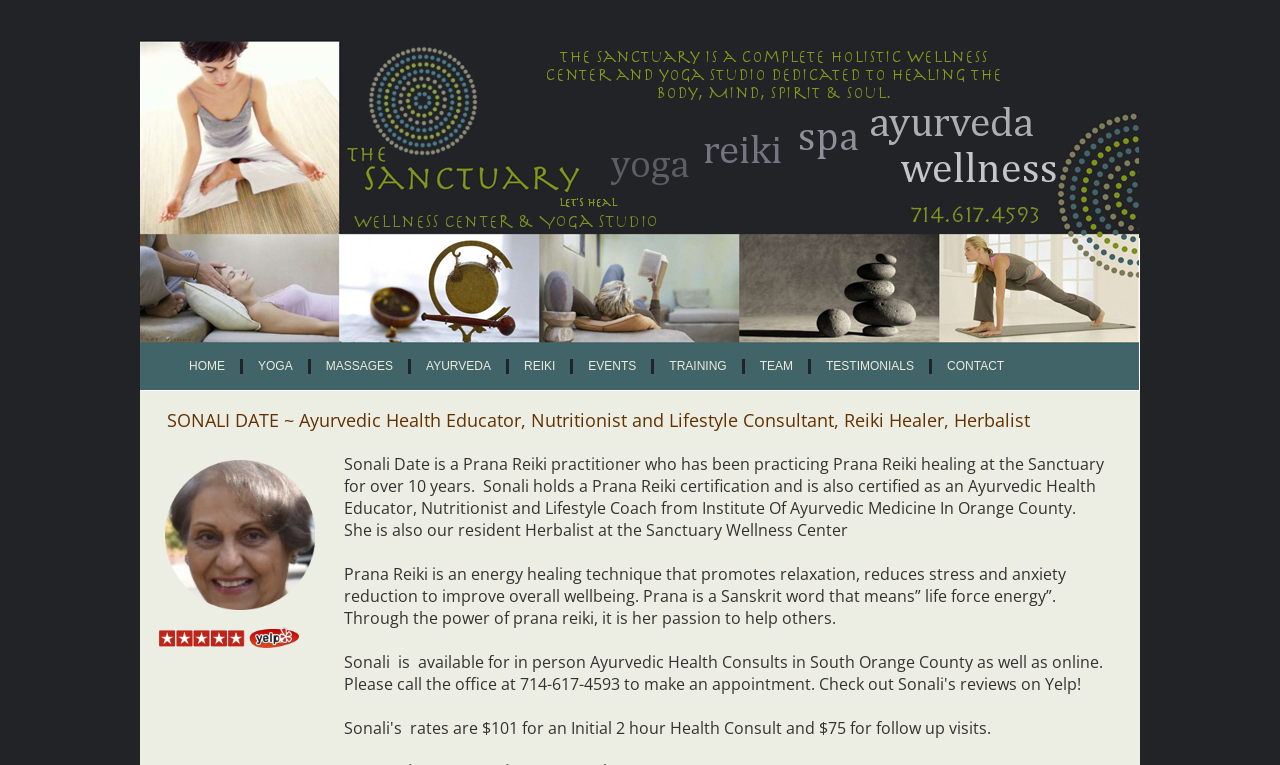Please answer the following question using a single word or phrase: 
What is the name of the wellness center mentioned on the webpage?

The Sanctuary Wellness Center